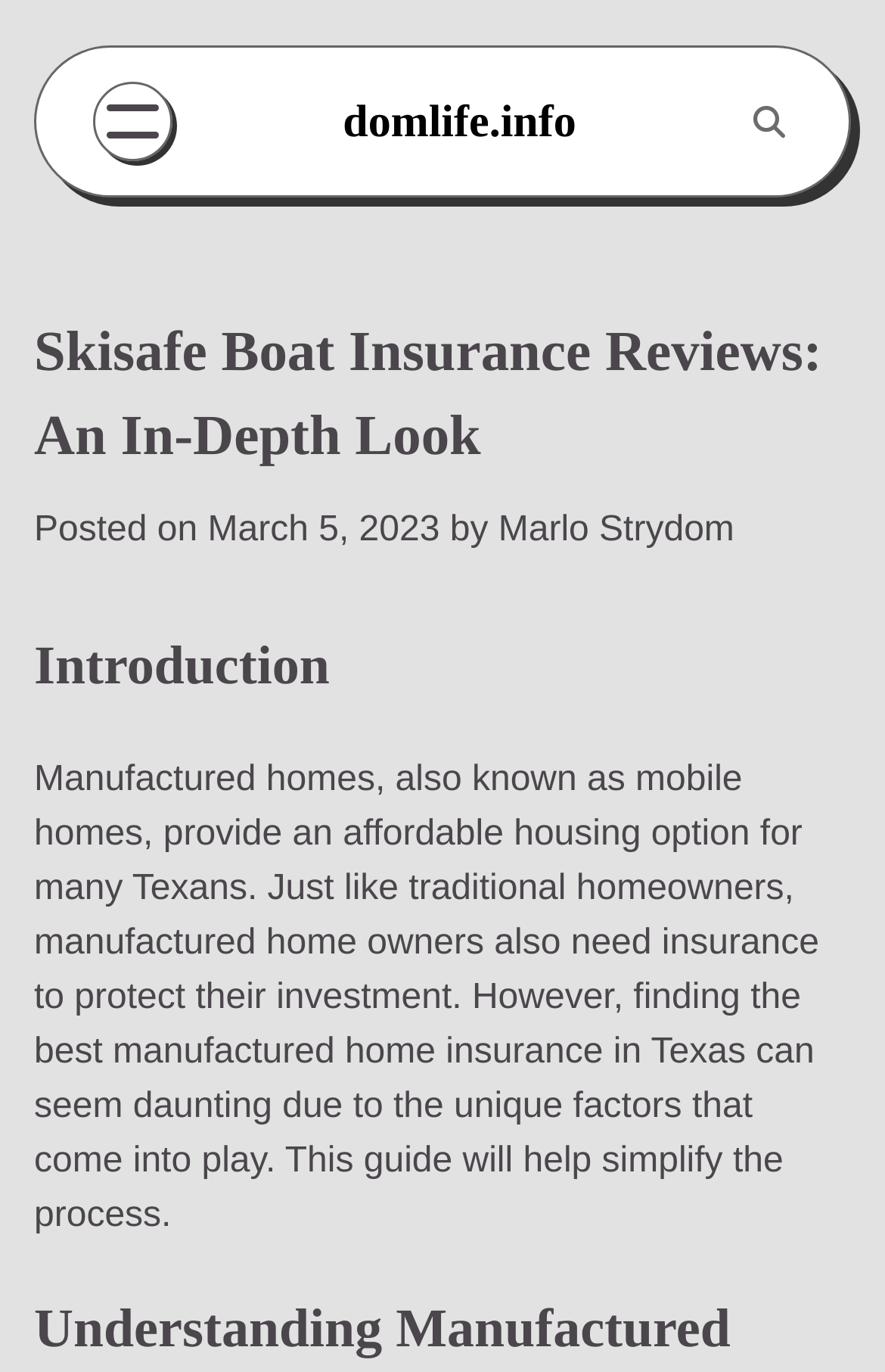What do manufactured home owners need to protect their investment? Based on the image, give a response in one word or a short phrase.

Insurance